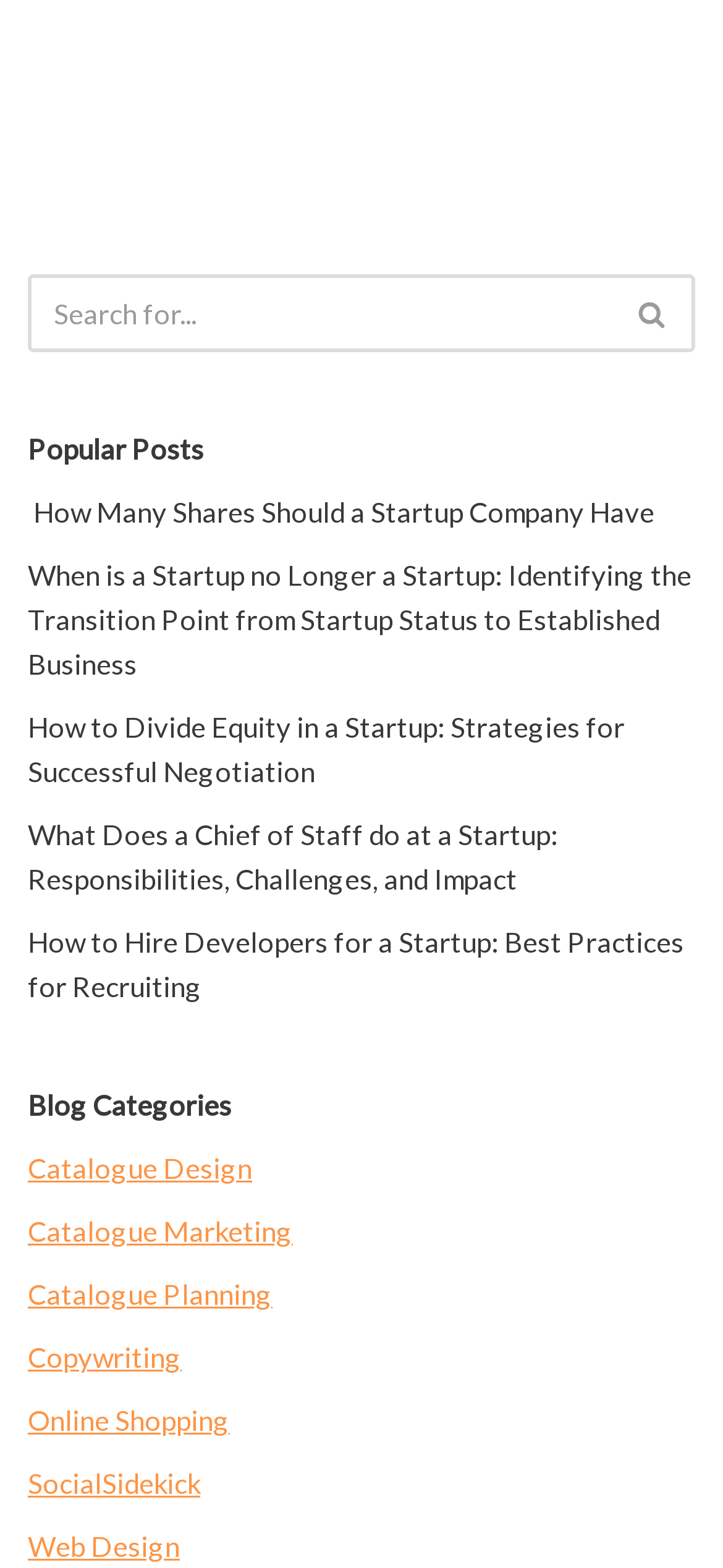Please find the bounding box coordinates for the clickable element needed to perform this instruction: "learn about web design".

[0.038, 0.975, 0.249, 0.996]